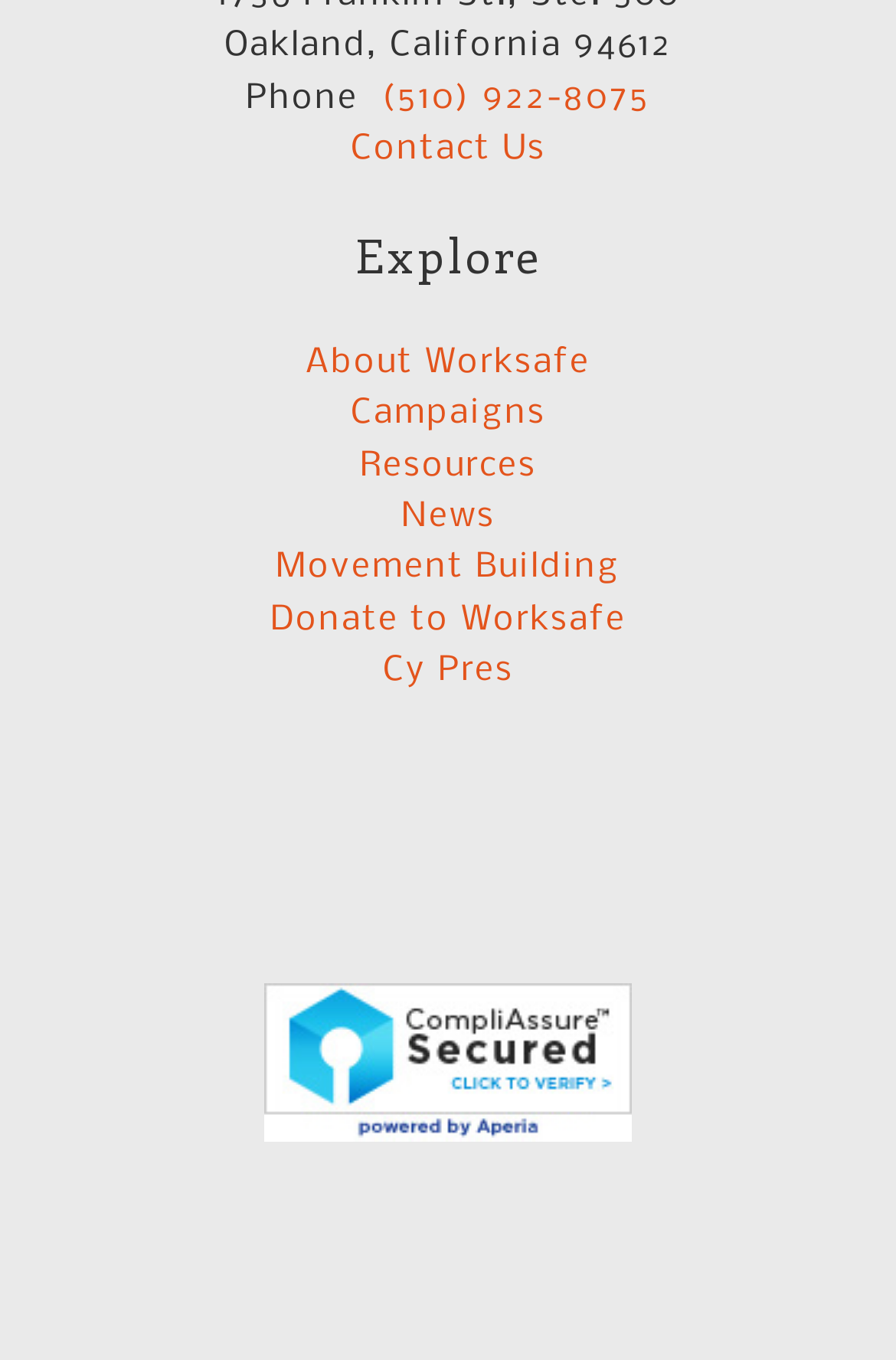Give a one-word or one-phrase response to the question:
How many main categories are available for exploration?

6